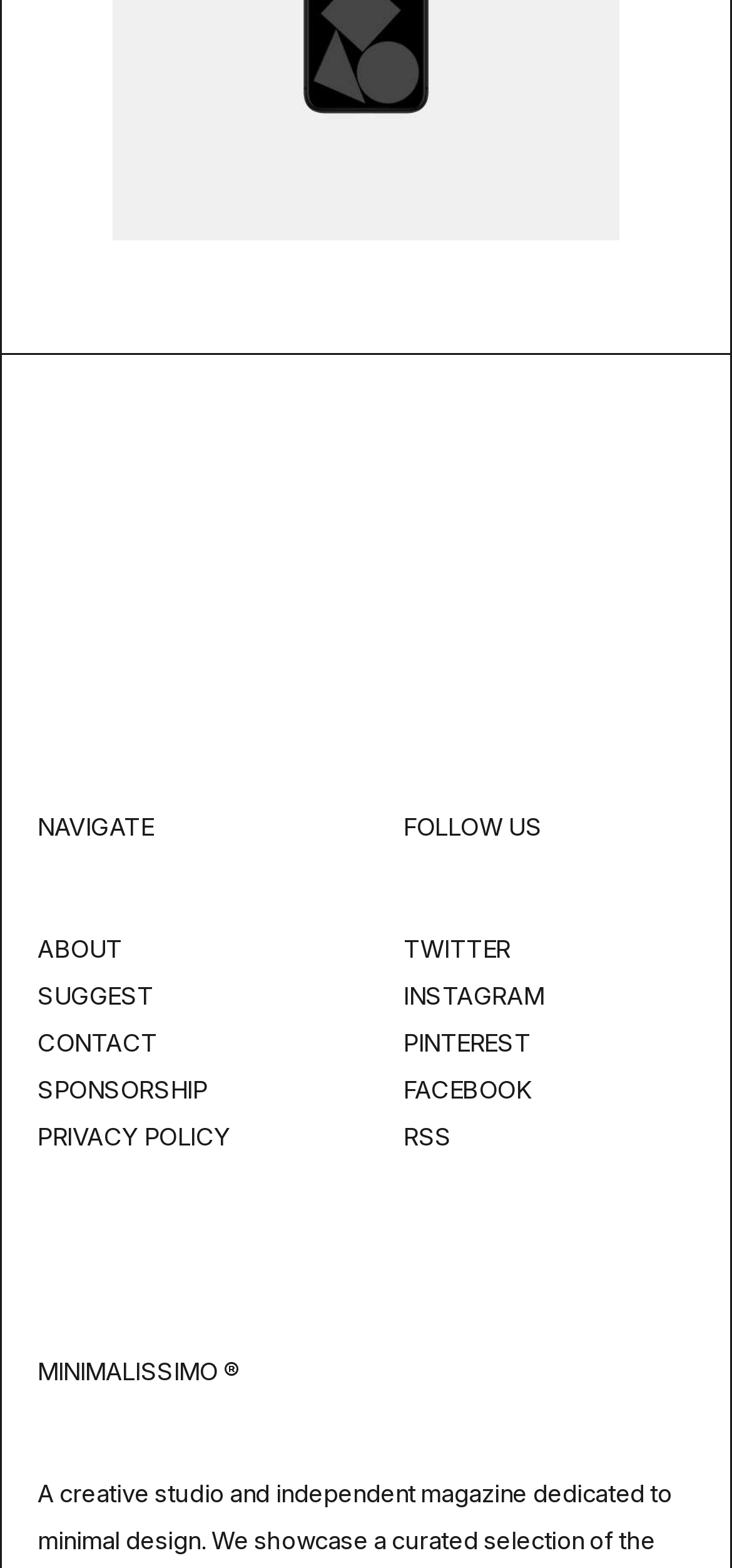Using the provided element description: "Instagram", determine the bounding box coordinates of the corresponding UI element in the screenshot.

[0.551, 0.625, 0.743, 0.644]